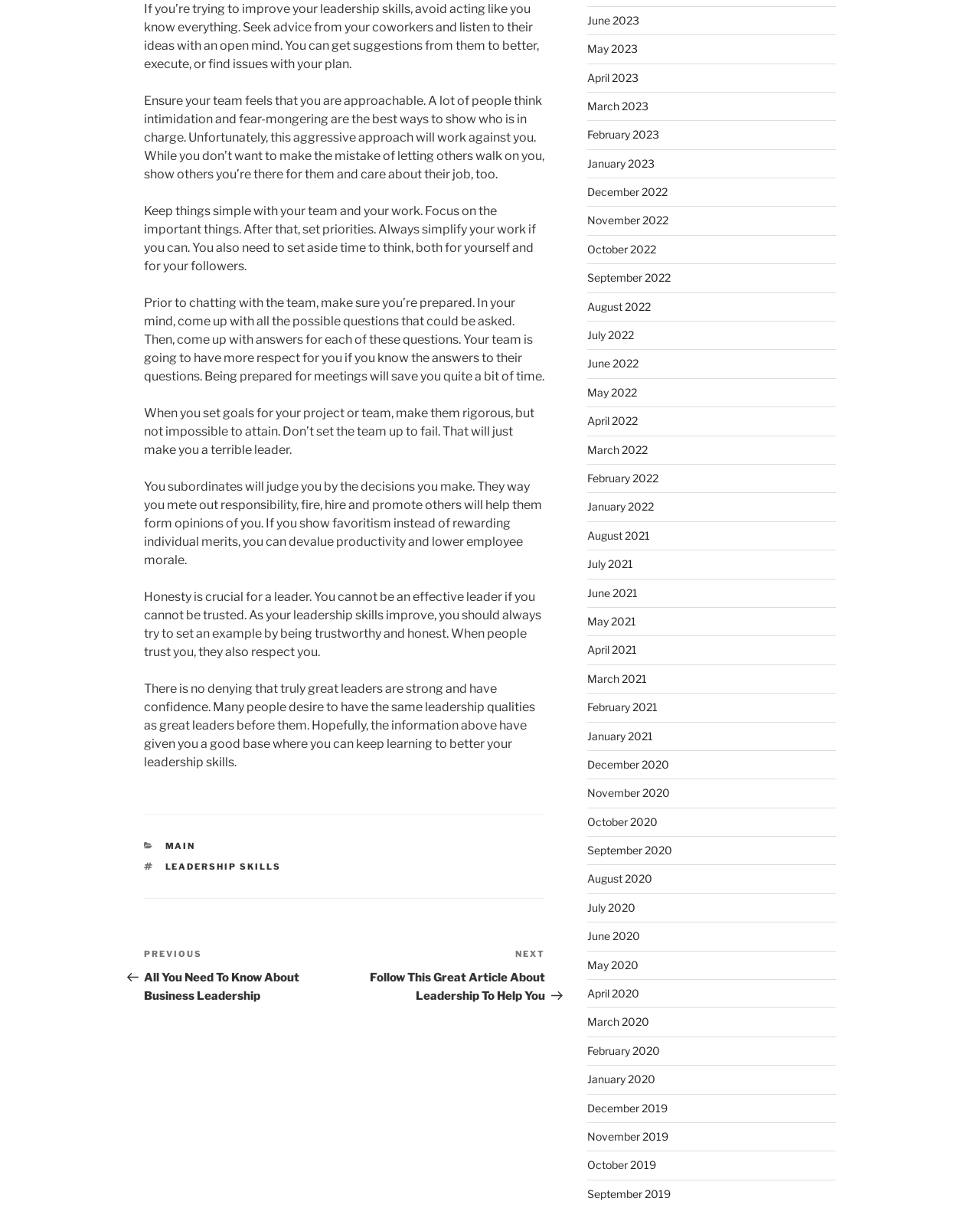Identify the bounding box for the given UI element using the description provided. Coordinates should be in the format (top-left x, top-left y, bottom-right x, bottom-right y) and must be between 0 and 1. Here is the description: Main

[0.168, 0.696, 0.2, 0.704]